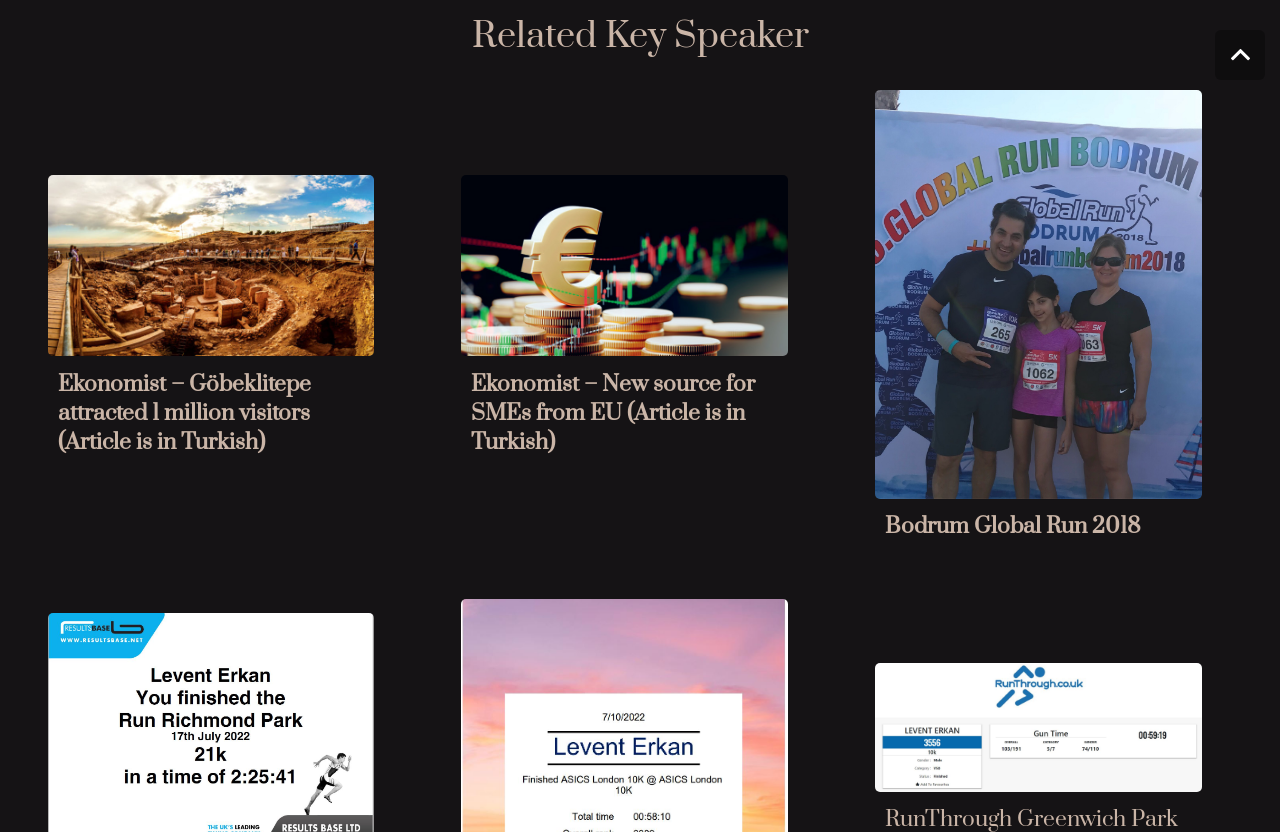Determine the coordinates of the bounding box that should be clicked to complete the instruction: "Learn about new source for SMEs from EU". The coordinates should be represented by four float numbers between 0 and 1: [left, top, right, bottom].

[0.361, 0.21, 0.616, 0.428]